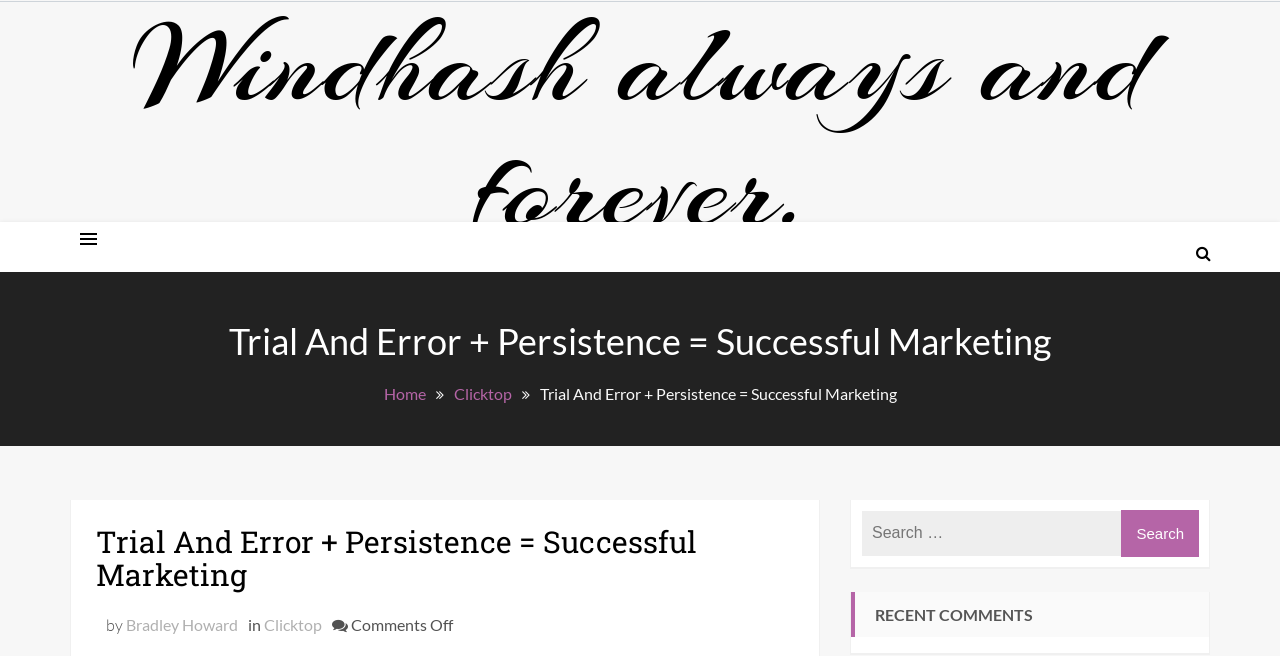Provide the bounding box coordinates of the HTML element described as: "Windhash always and forever.". The bounding box coordinates should be four float numbers between 0 and 1, i.e., [left, top, right, bottom].

[0.055, 0.003, 0.945, 0.384]